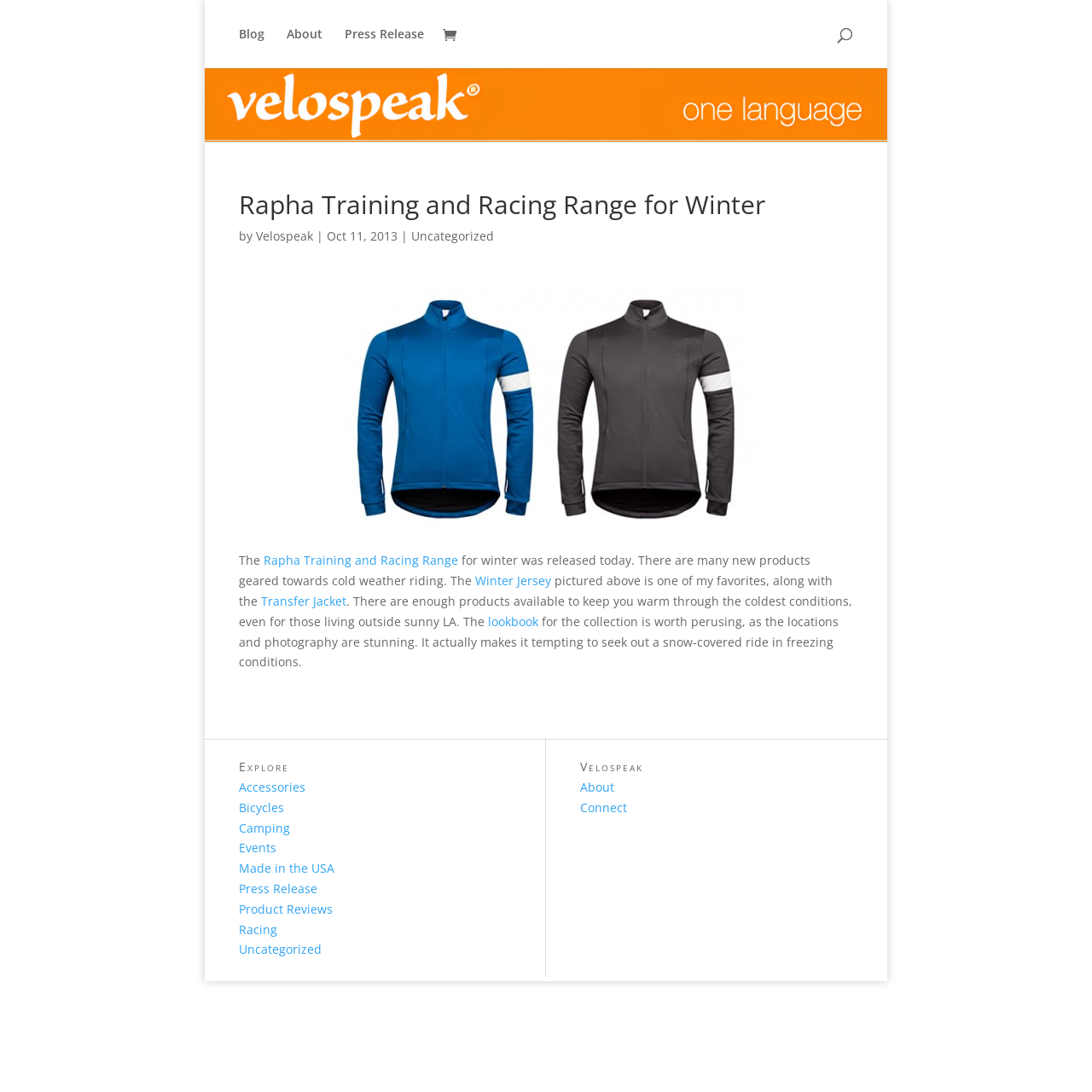Given the description: "Connect", determine the bounding box coordinates of the UI element. The coordinates should be formatted as four float numbers between 0 and 1, [left, top, right, bottom].

[0.531, 0.732, 0.574, 0.747]